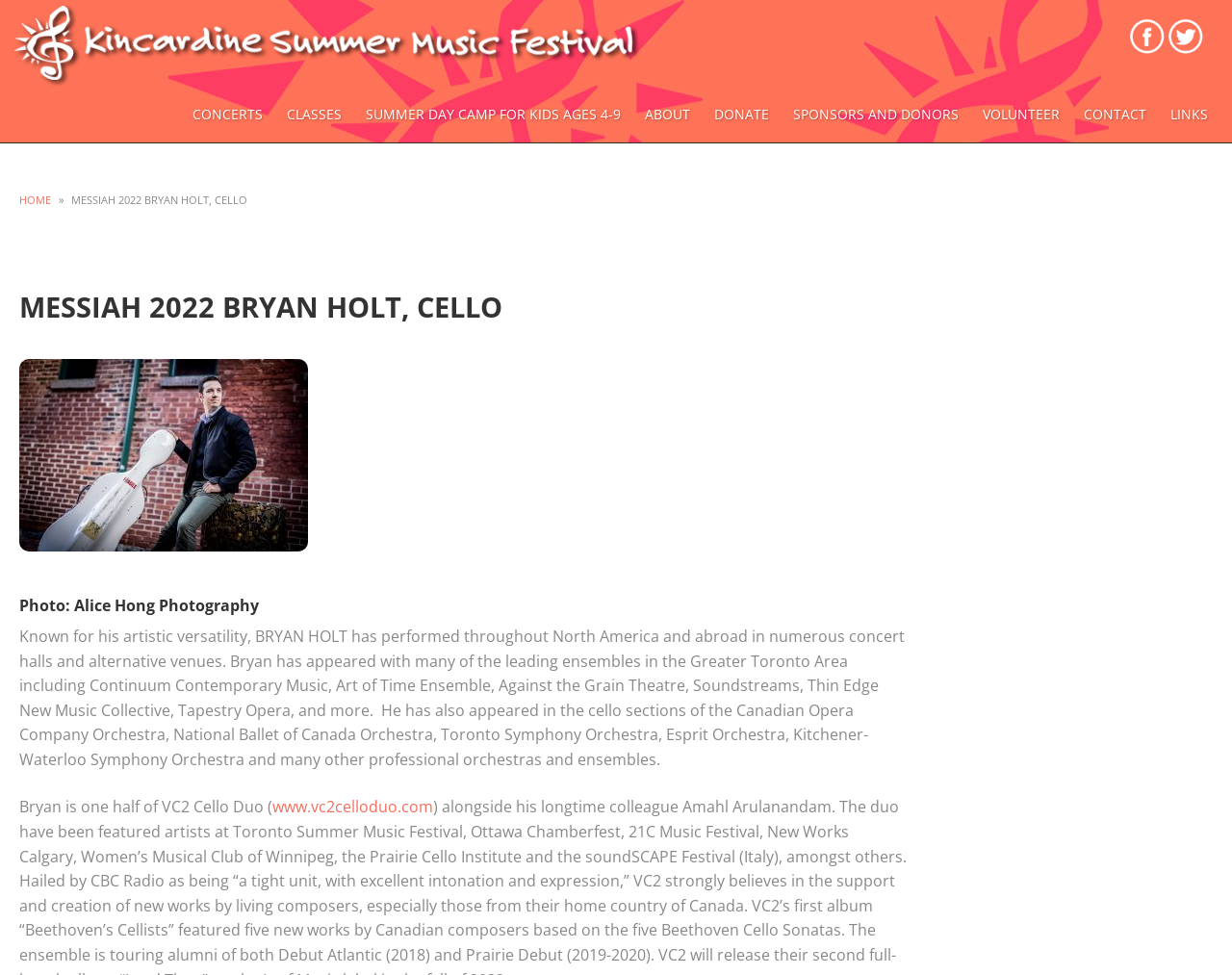How many links are there in the navigation menu?
Provide a short answer using one word or a brief phrase based on the image.

9